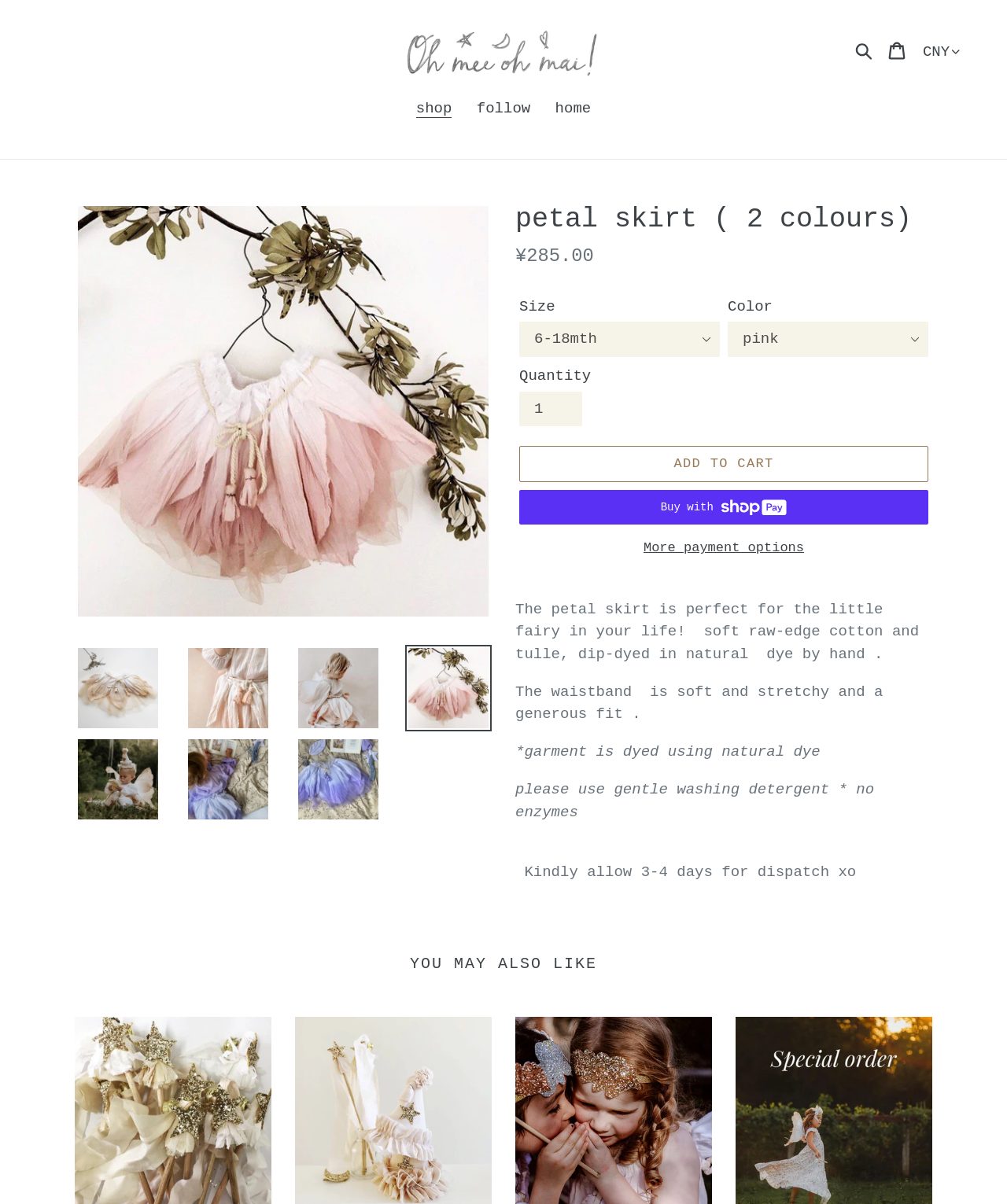Summarize the webpage in an elaborate manner.

This webpage appears to be a product page for a petal skirt, specifically showcasing a 2-color design. At the top, there is a navigation bar with links to "oh mee oh mai", "shop", "follow", and "home", as well as a search button and a currency dropdown menu. 

Below the navigation bar, there is a large image of the petal skirt, taking up most of the width of the page. To the right of the image, there are several smaller images of the same skirt, likely showcasing different angles or details.

Below the images, there is a heading that reads "petal skirt (2 colours)" followed by a description list with details about the product, including the regular price of ¥285.00. 

Further down, there are dropdown menus for selecting the size and color of the skirt, as well as a quantity spinner and an "Add to cart" button. There are also buttons for "Buy now with ShopPay" and "More payment options".

The product description is divided into several paragraphs, describing the features of the skirt, including the materials used, the waistband, and care instructions. There is also a note about the natural dyeing process and a gentle washing recommendation.

At the bottom of the page, there is a heading that reads "YOU MAY ALSO LIKE", suggesting that there may be other related products or recommendations.